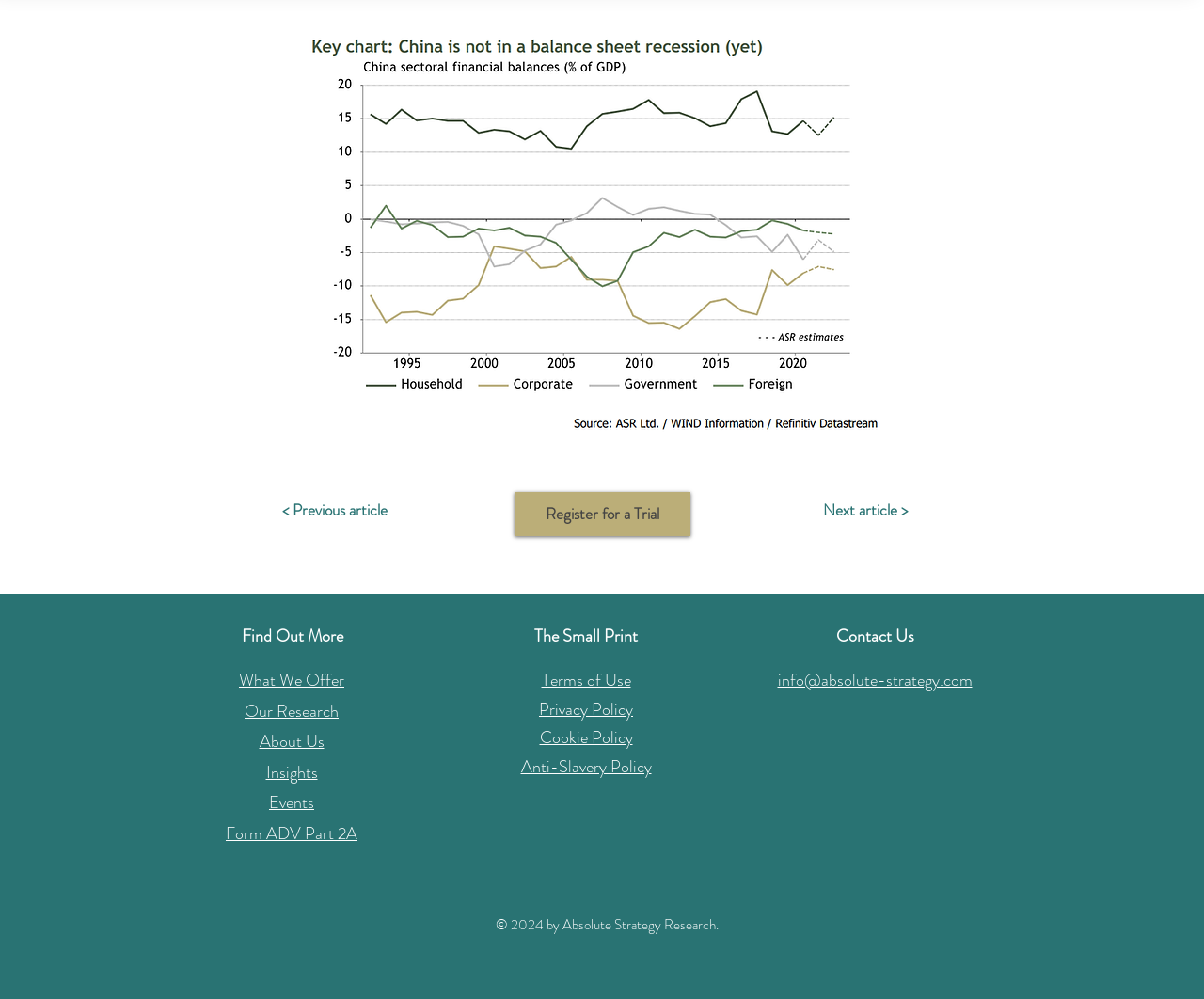Could you indicate the bounding box coordinates of the region to click in order to complete this instruction: "Find out more".

[0.117, 0.627, 0.368, 0.645]